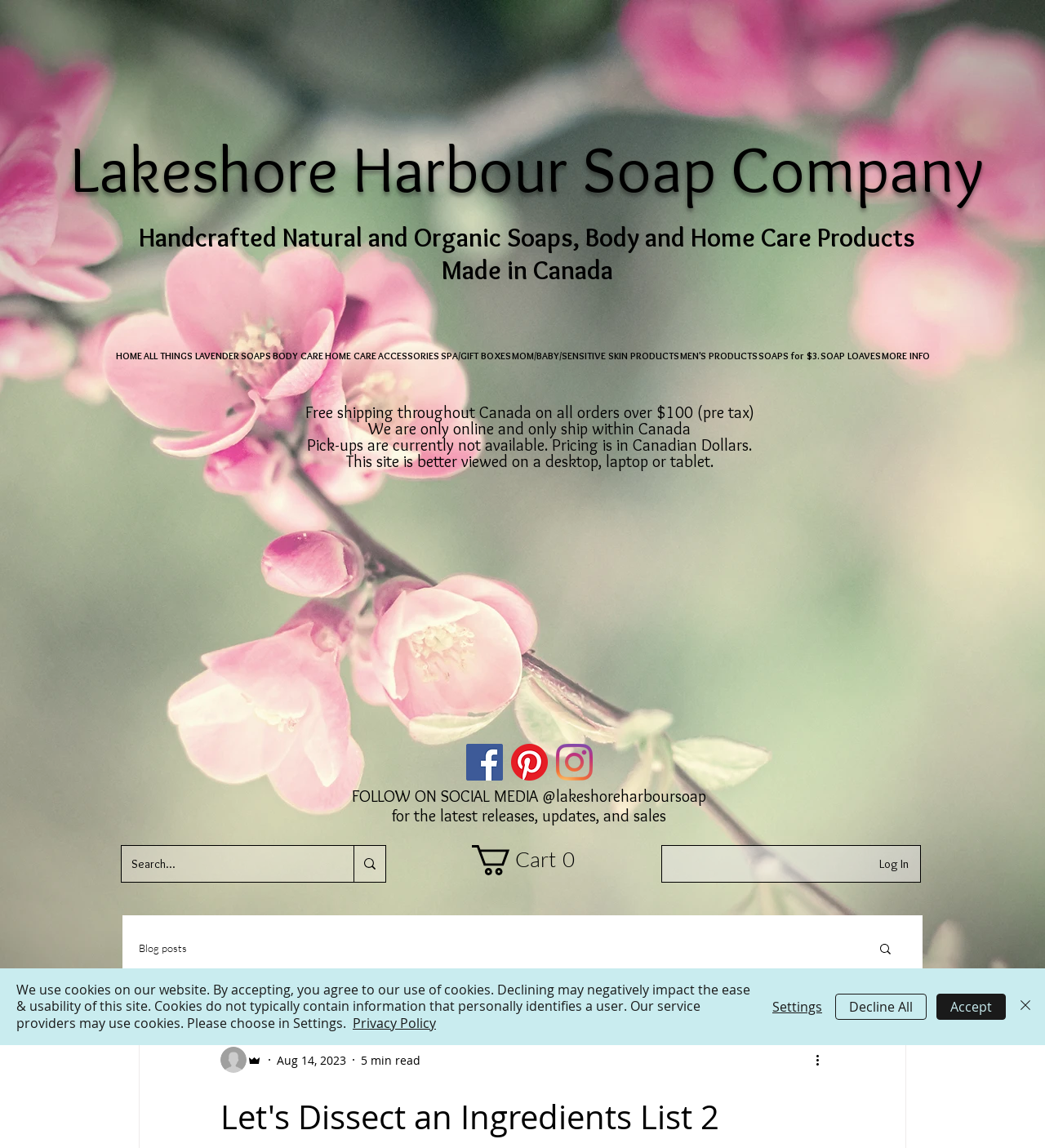Using the elements shown in the image, answer the question comprehensively: What is the company name?

The company name can be found in the heading element at the top of the webpage, which reads 'Lakeshore Harbour Soap Company'.